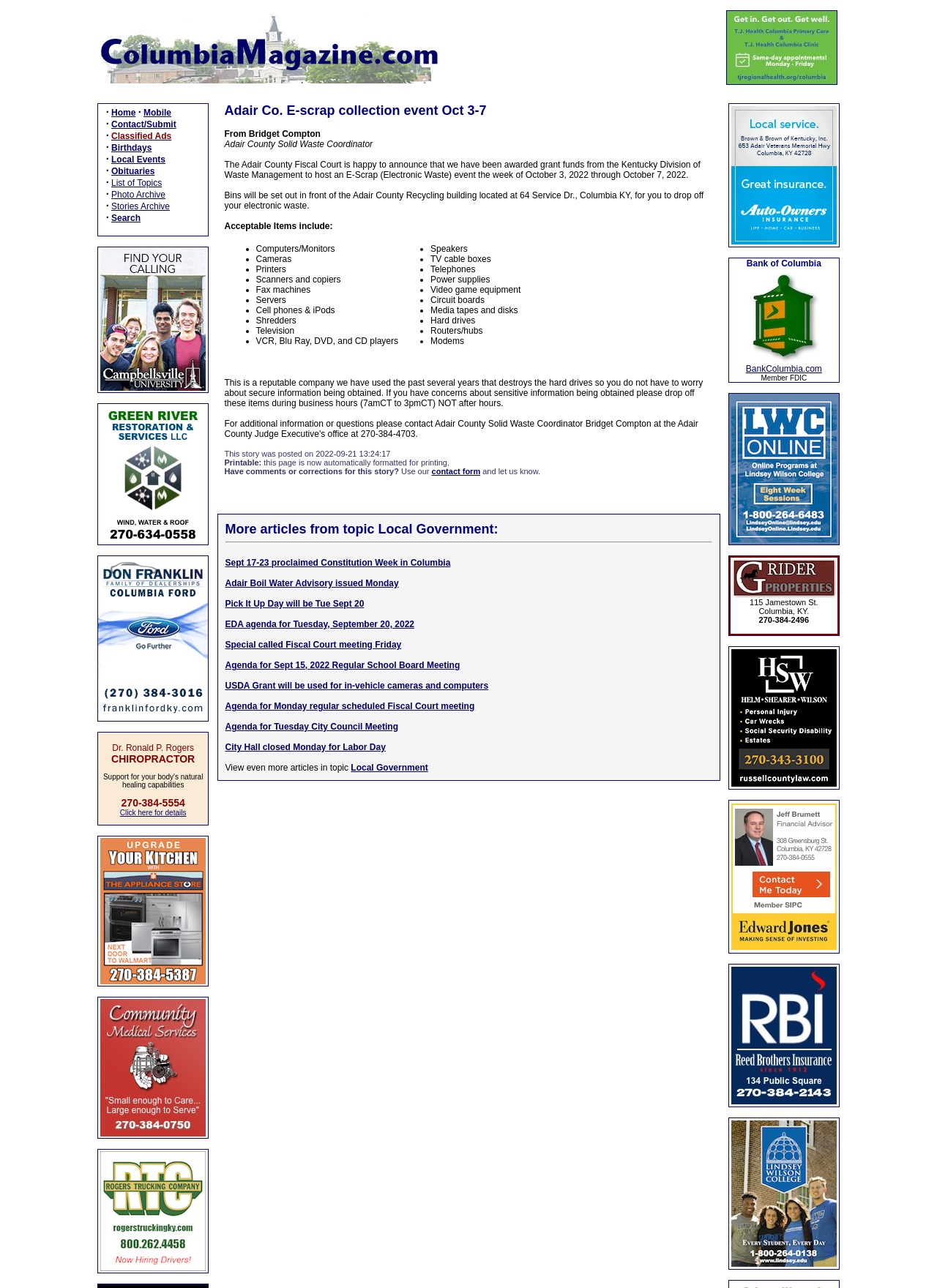Give an in-depth explanation of the webpage layout and content.

The webpage is about Columbia Magazine, with a focus on an E-scrap collection event in Adair County. At the top, there is a header with a link to "Welcome to Columbia Magazine" and an image. Below the header, there is a navigation menu with links to various topics, including Home, Mobile, Contact/Submit, Classified Ads, Birthdays, Local Events, Obituaries, List of Topics, Photo Archive, Stories Archive, and Search.

On the left side of the page, there are several links and images, including a link to Campbellsville University with an image, and several other links with images. There is also a section with text about Dr. Ronald P. Rogers, a chiropractor, with his phone number and a link to click for details.

The main content of the page is about the E-scrap collection event, with a title "Adair County Solid Waste Coordinator" and a paragraph explaining that the Adair County Fiscal Court has been awarded grant funds to host an E-Scrap event from October 3 to 7, 2022. The event will take place at the Adair County Recycling building, where bins will be set out for people to drop off their electronic waste.

Below this, there is a list of acceptable items, including computers, monitors, cameras, printers, scanners, and copiers, fax machines, servers, cell phones, iPods, shredders, televisions, and VCR, Blu Ray, DVD, and CD players.